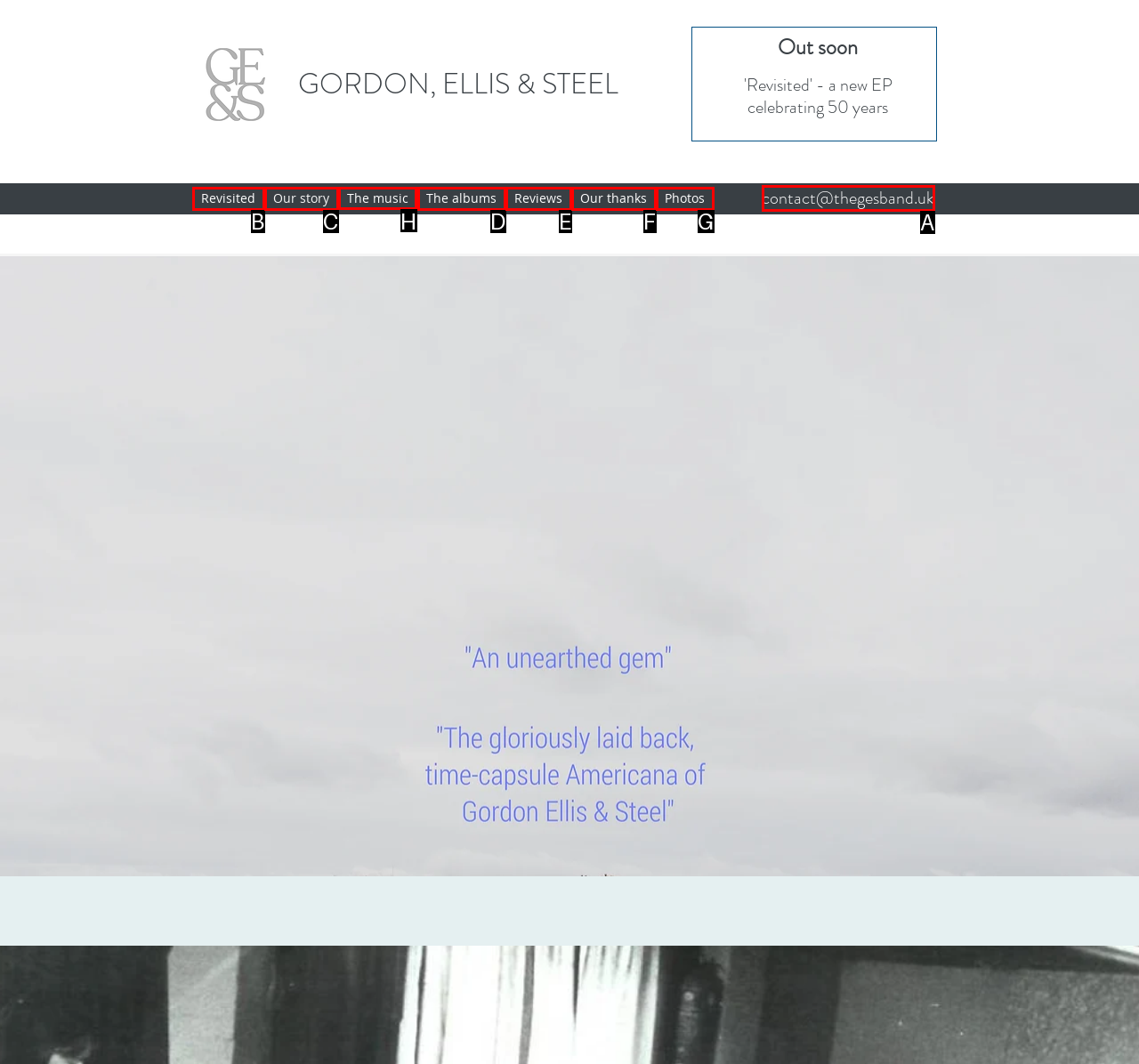Select the correct UI element to click for this task: Explore the band's music.
Answer using the letter from the provided options.

H